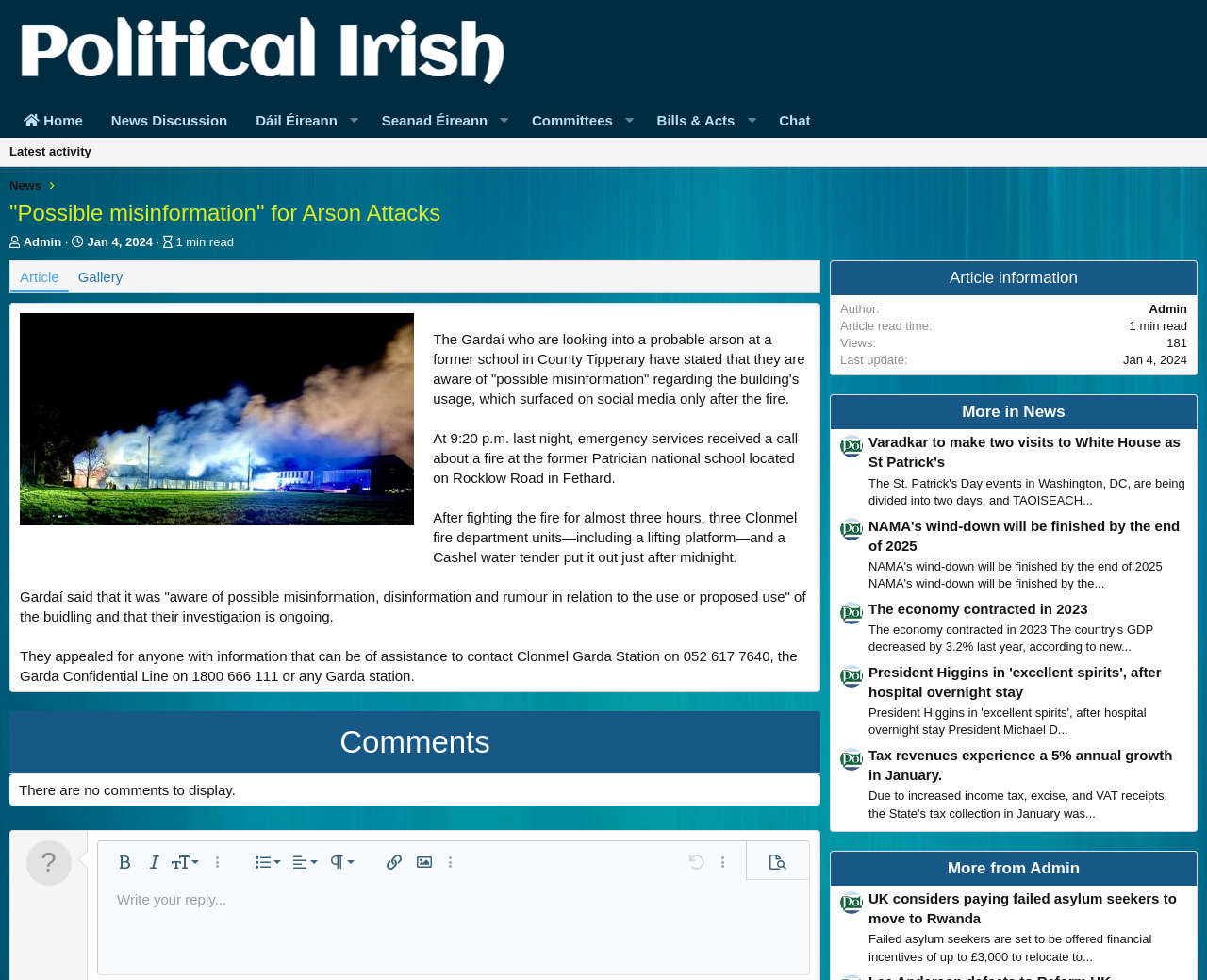Articulate a complete and detailed caption of the webpage elements.

This webpage appears to be a news article page with a focus on Irish politics. At the top, there is a navigation menu with links to "Home", "News Discussion", "Dáil Éireann", "Seanad Éireann", "Committees", "Bills & Acts", and "Chat". Below this menu, there is a heading that reads '"Possible misinformation" for Arson Attacks'.

The article itself is divided into sections. The first section provides an introduction to the story, stating that the Gardaí are investigating a probable arson attack at a former school in County Tipperary and are aware of possible misinformation regarding the building's usage. This section also includes a screenshot of an image.

The next section provides more details about the fire, including the time it was reported and the efforts of the fire department to put it out. This is followed by a section where the Gardaí appeal for anyone with information to come forward.

Below the article, there is a section for comments, but it appears that there are no comments to display. Further down, there is a text editor with various formatting options, suggesting that users can write and submit their own comments or replies.

On the right-hand side of the page, there is a section with article information, including the author, publish date, and read time. There are also links to related articles, such as "Article" and "Gallery".